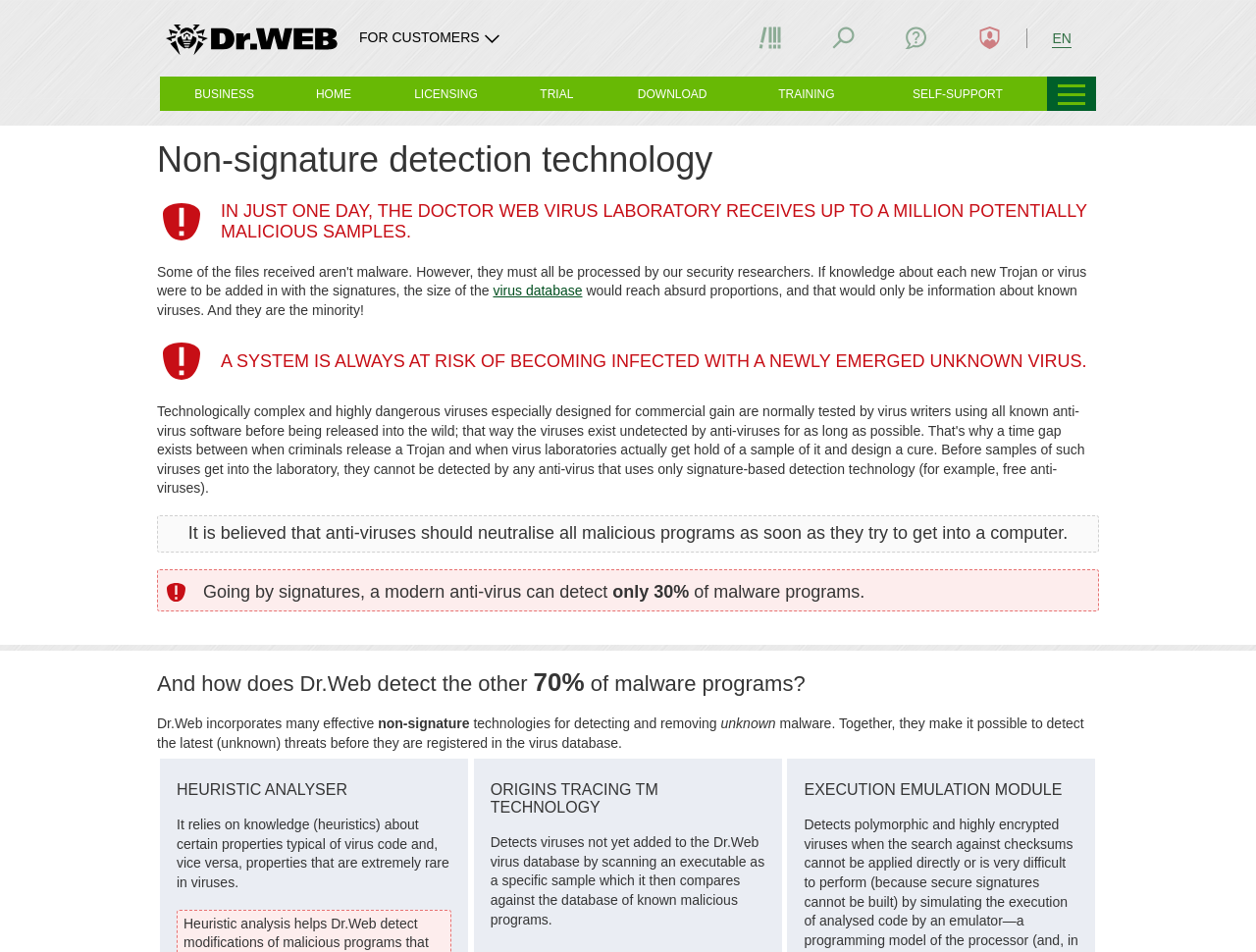What is the name of the technology that detects viruses not yet added to the Dr.Web virus database?
Using the visual information from the image, give a one-word or short-phrase answer.

Origins Tracing TM Technology